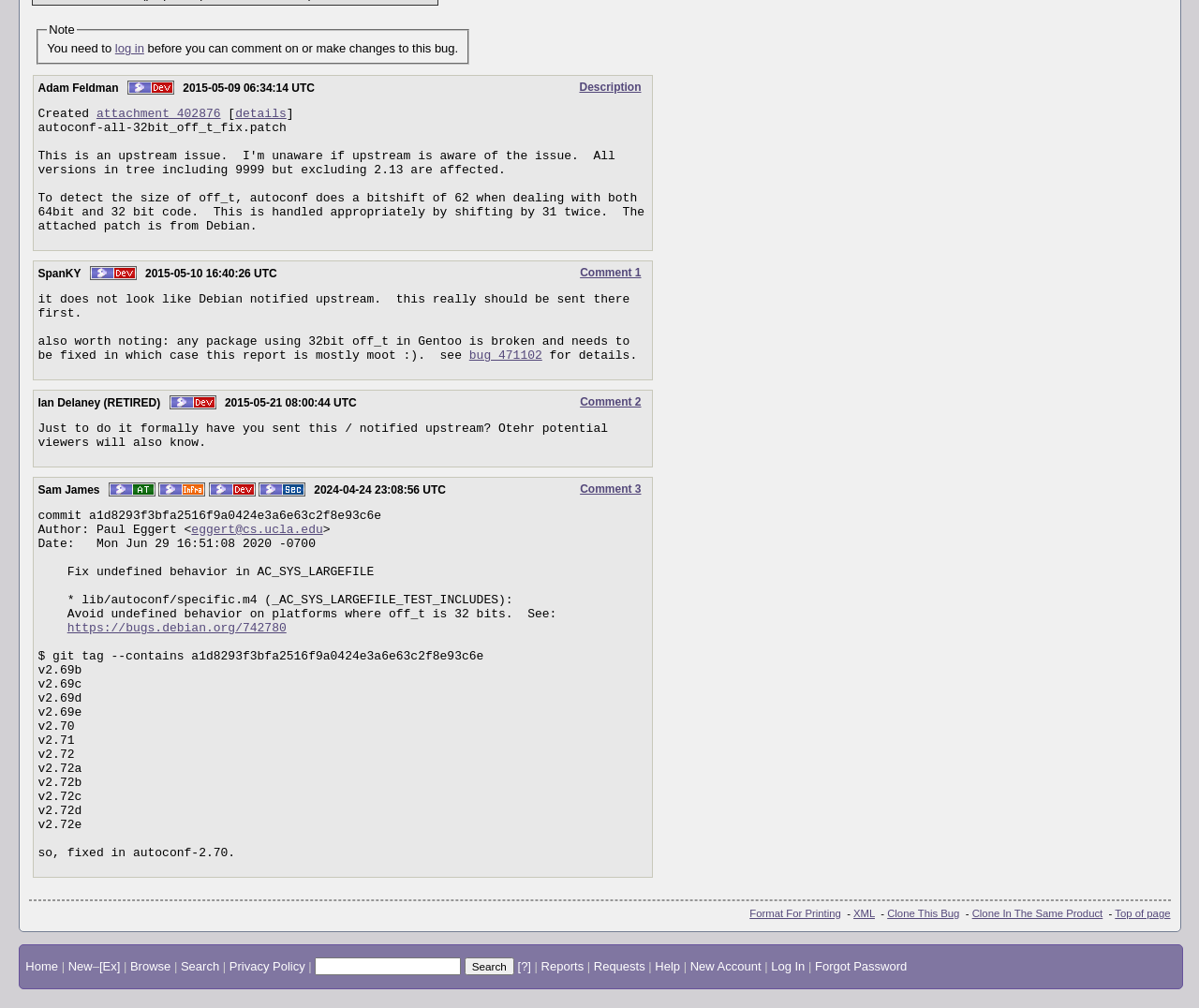Can you find the bounding box coordinates for the UI element given this description: "attachment 402876"? Provide the coordinates as four float numbers between 0 and 1: [left, top, right, bottom].

[0.081, 0.106, 0.185, 0.12]